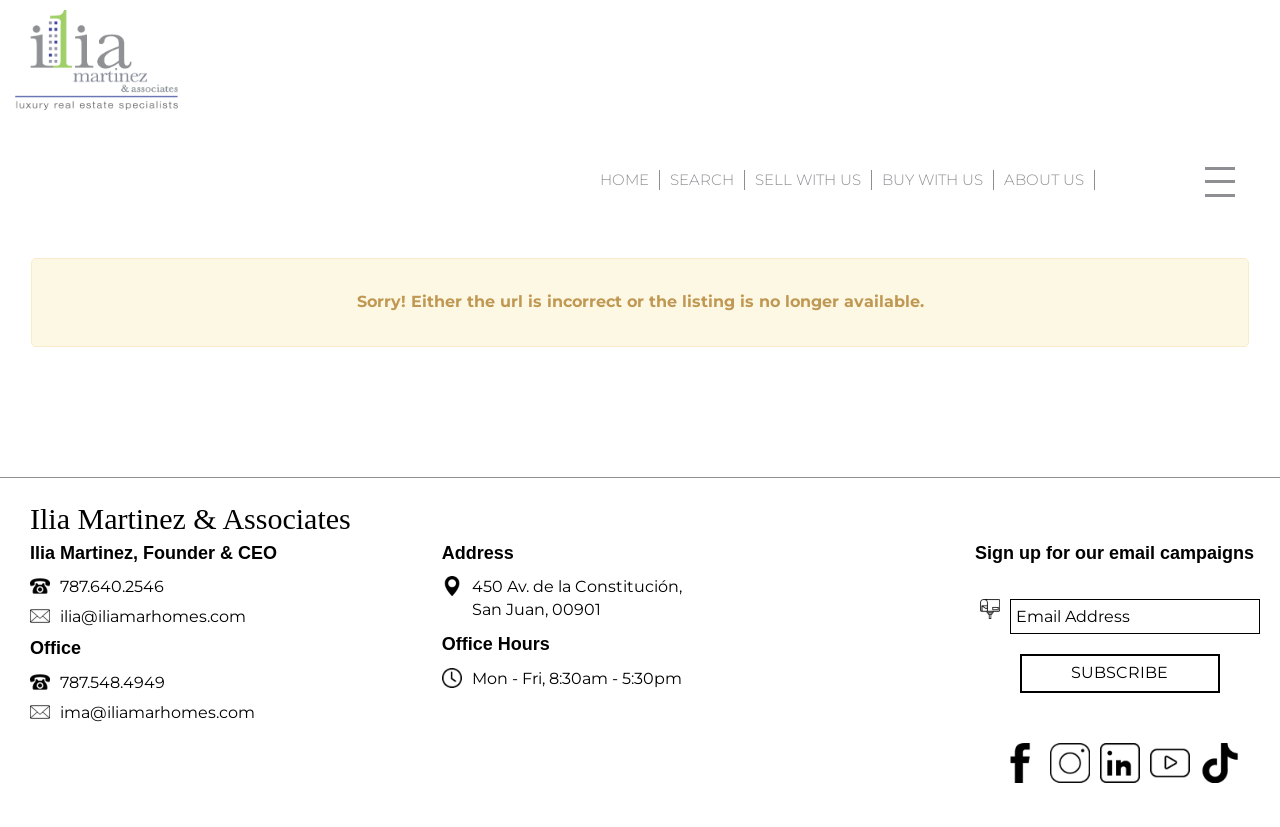Please identify the bounding box coordinates of the element's region that I should click in order to complete the following instruction: "Learn more about the company". The bounding box coordinates consist of four float numbers between 0 and 1, i.e., [left, top, right, bottom].

[0.777, 0.206, 0.855, 0.23]